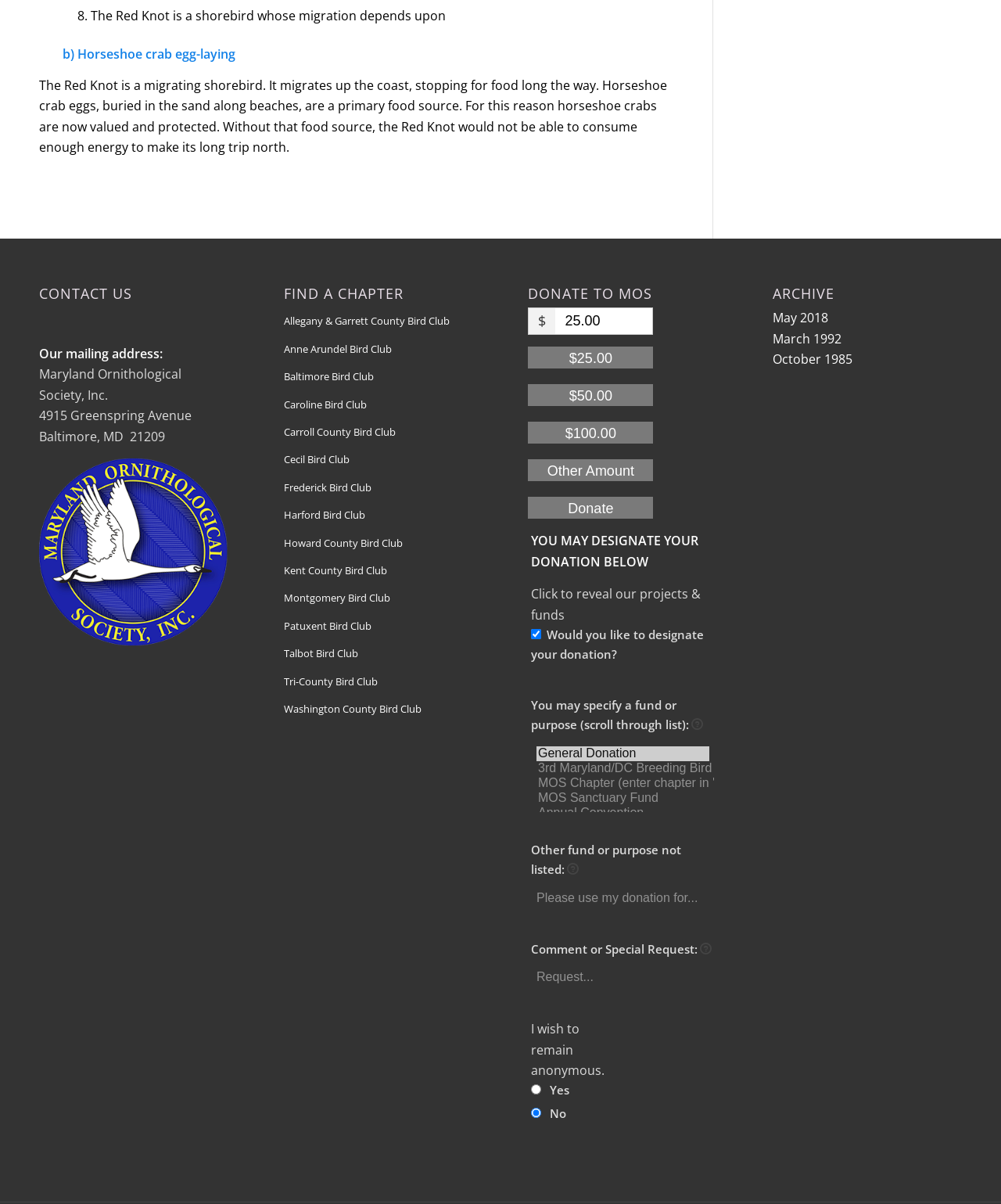Utilize the details in the image to give a detailed response to the question: What is the mailing address of the Maryland Ornithological Society, Inc.?

The address is mentioned in the 'CONTACT US' section, which provides the mailing address as 'Maryland Ornithological Society, Inc., 4915 Greenspring Avenue, Baltimore, MD 21209'.